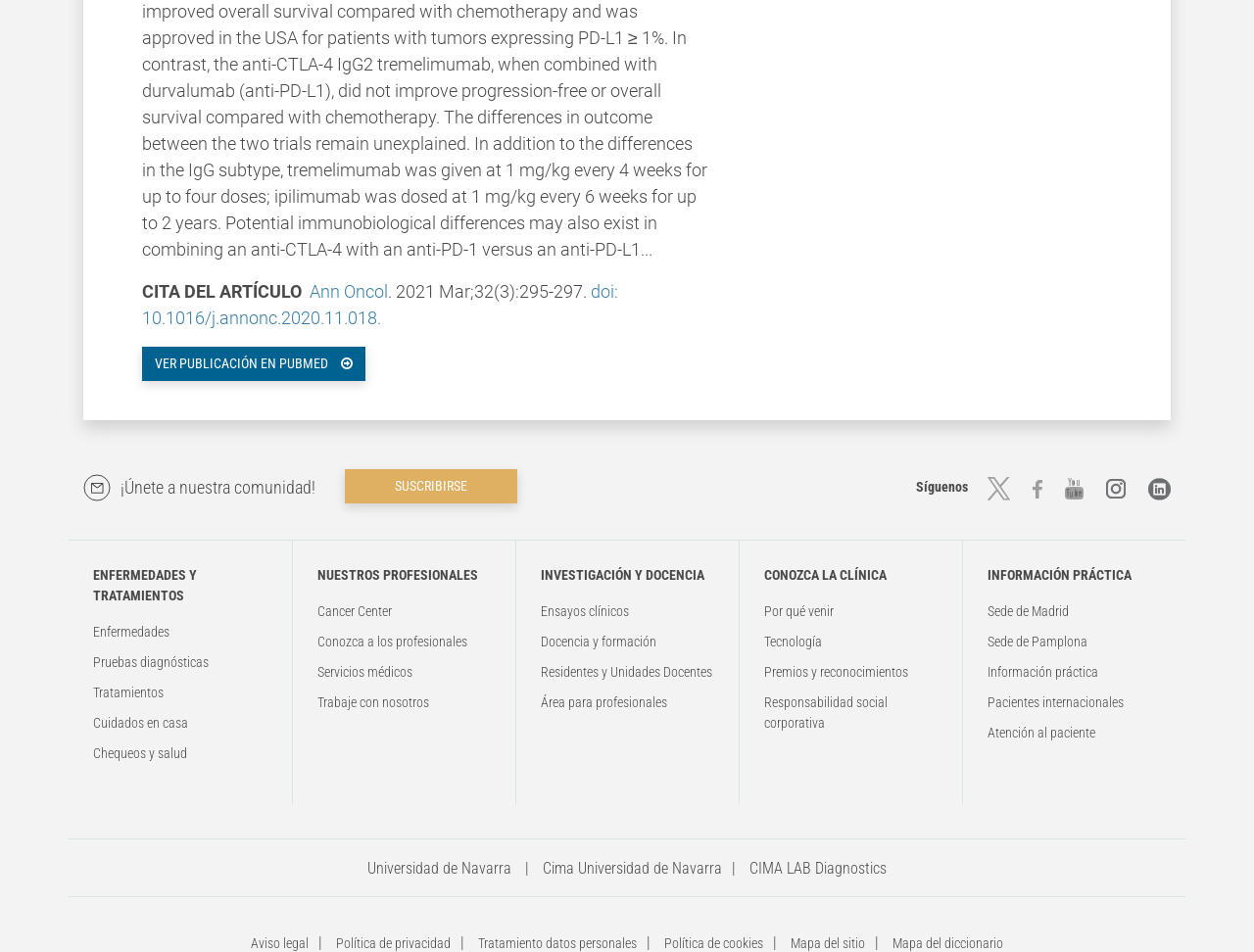Locate the bounding box coordinates of the element you need to click to accomplish the task described by this instruction: "Learn about Cancer Center".

[0.253, 0.634, 0.312, 0.65]